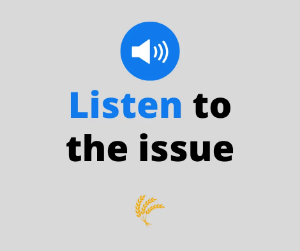Provide your answer in one word or a succinct phrase for the question: 
What is the theme reflected by the golden wheat motif?

Growth or nourishment